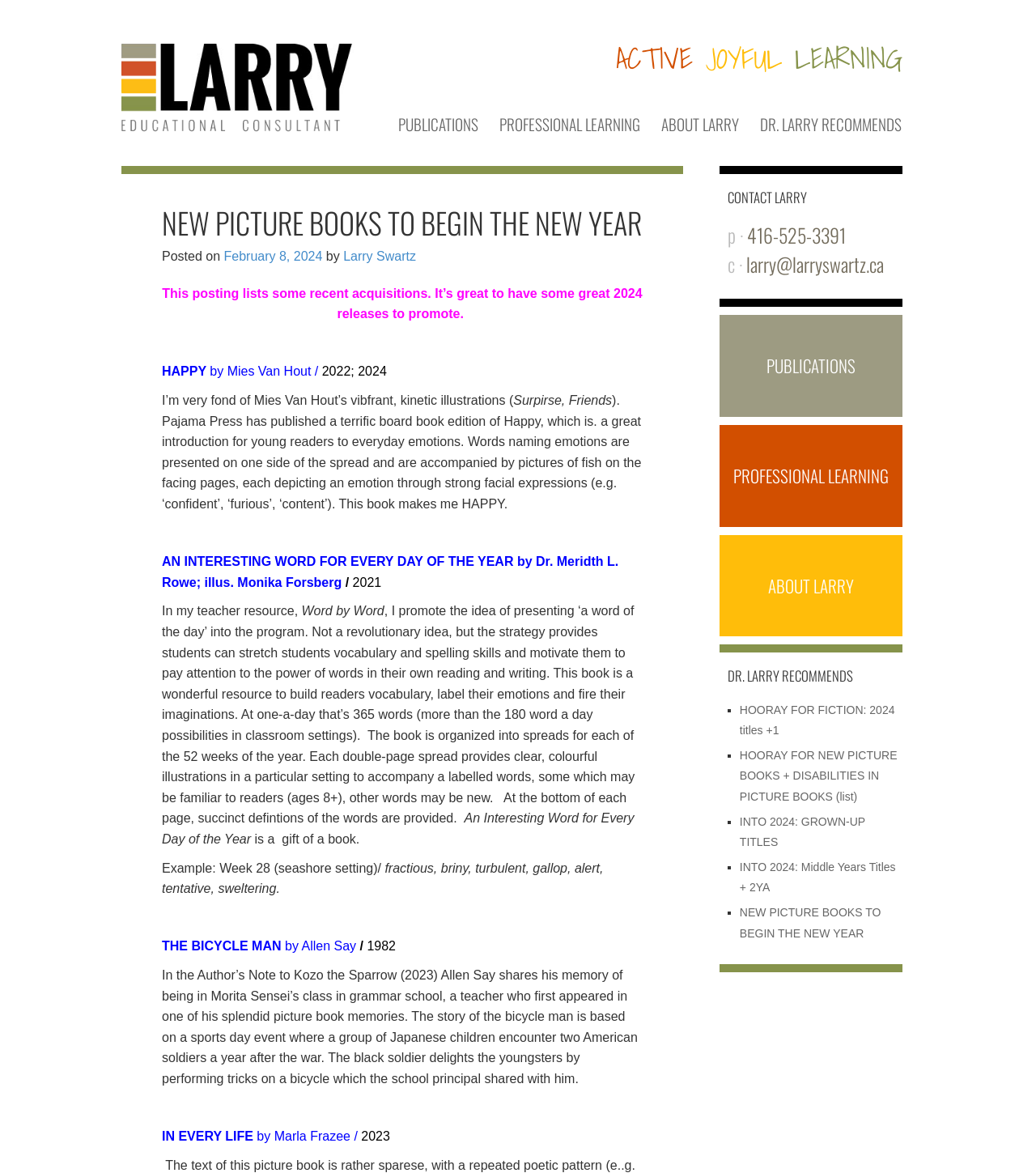How many words are presented in the book 'AN INTERESTING WORD FOR EVERY DAY OF THE YEAR'?
Provide a detailed answer to the question using information from the image.

I found the answer by reading the text 'At one-a-day that’s 365 words (more than the 180 word a day possibilities in classroom settings).' which mentions the number of words presented in the book.